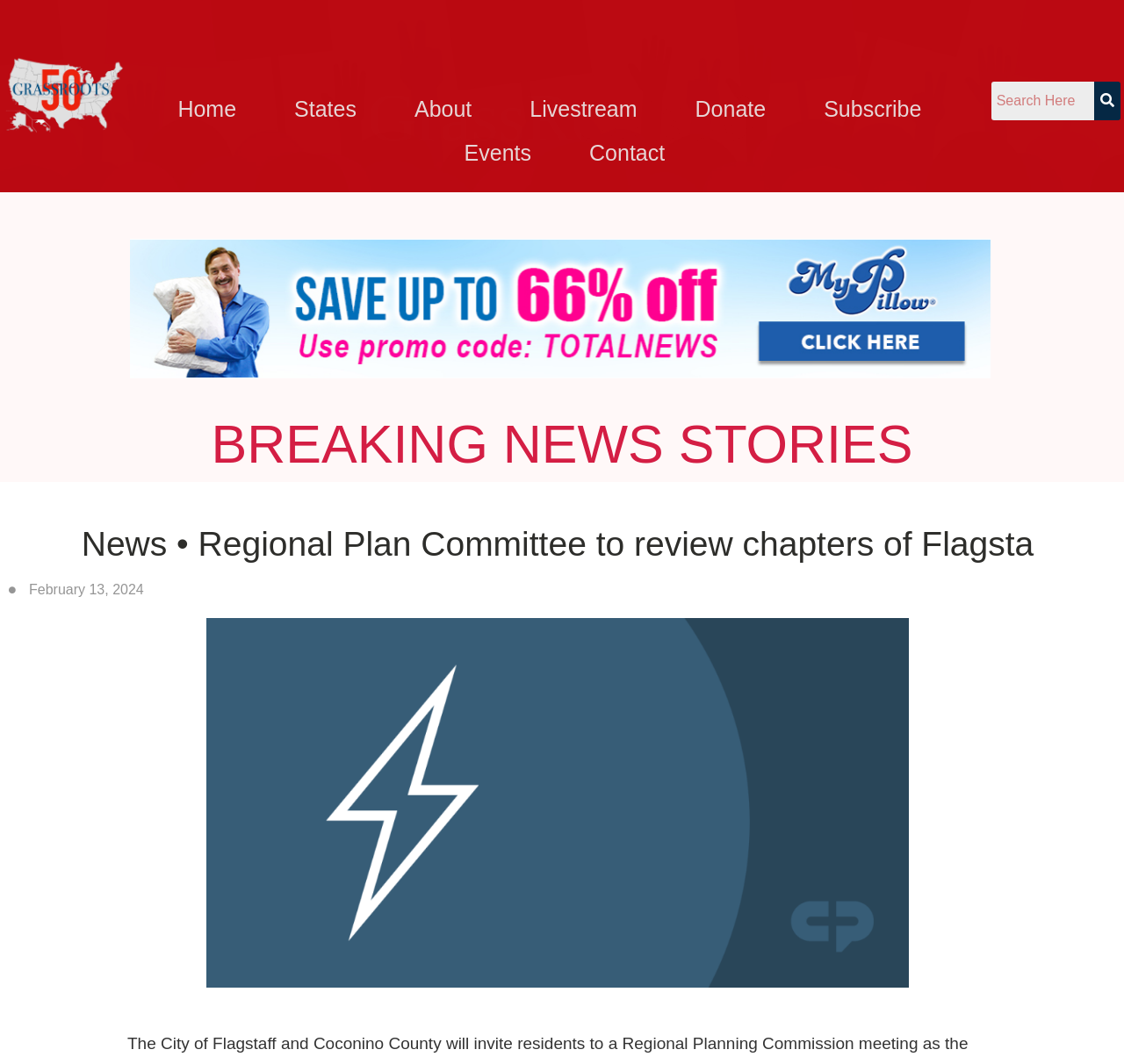Can you find the bounding box coordinates of the area I should click to execute the following instruction: "read breaking news stories"?

[0.008, 0.391, 0.992, 0.445]